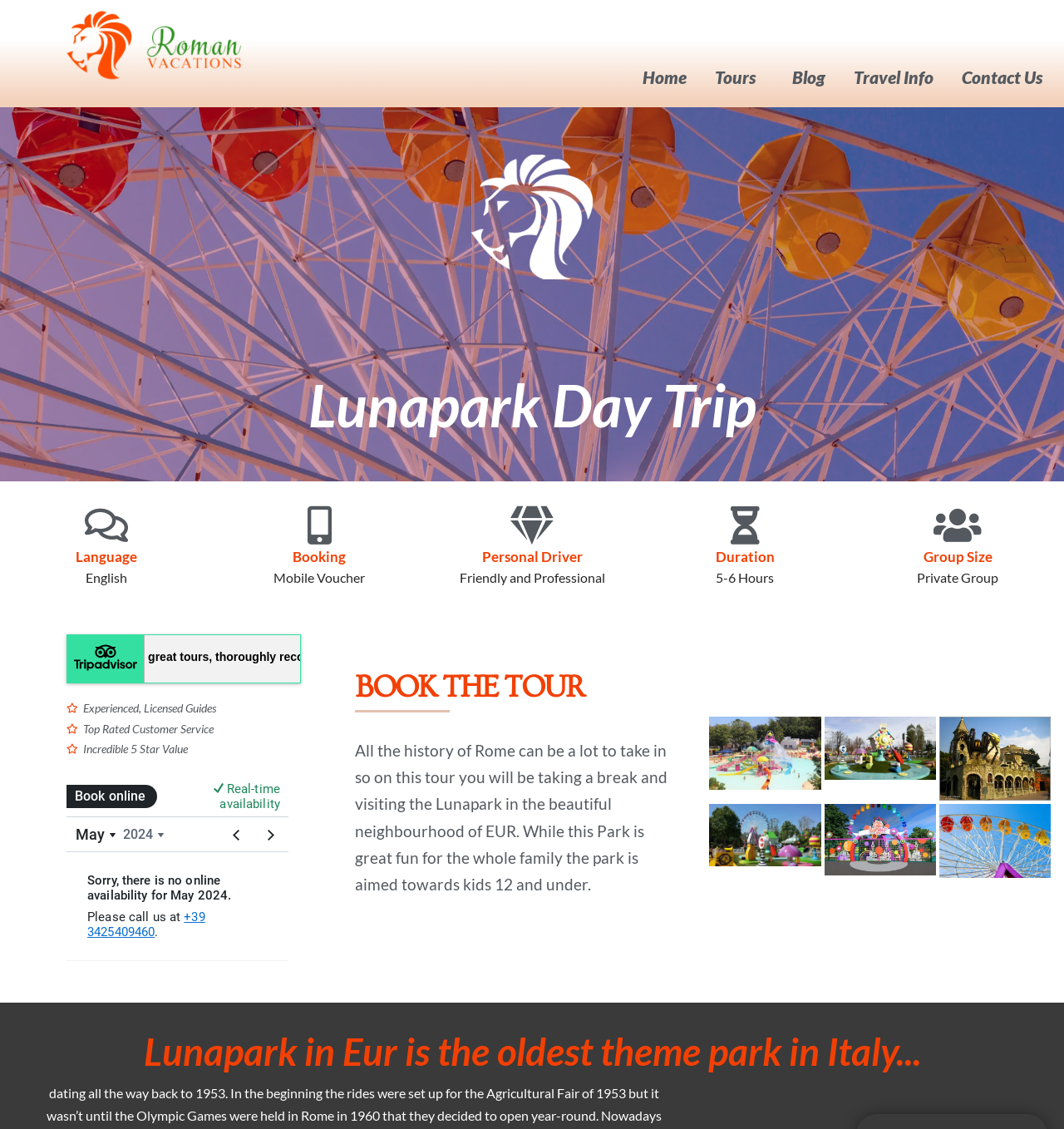Please find and generate the text of the main heading on the webpage.

Lunapark Day Trip